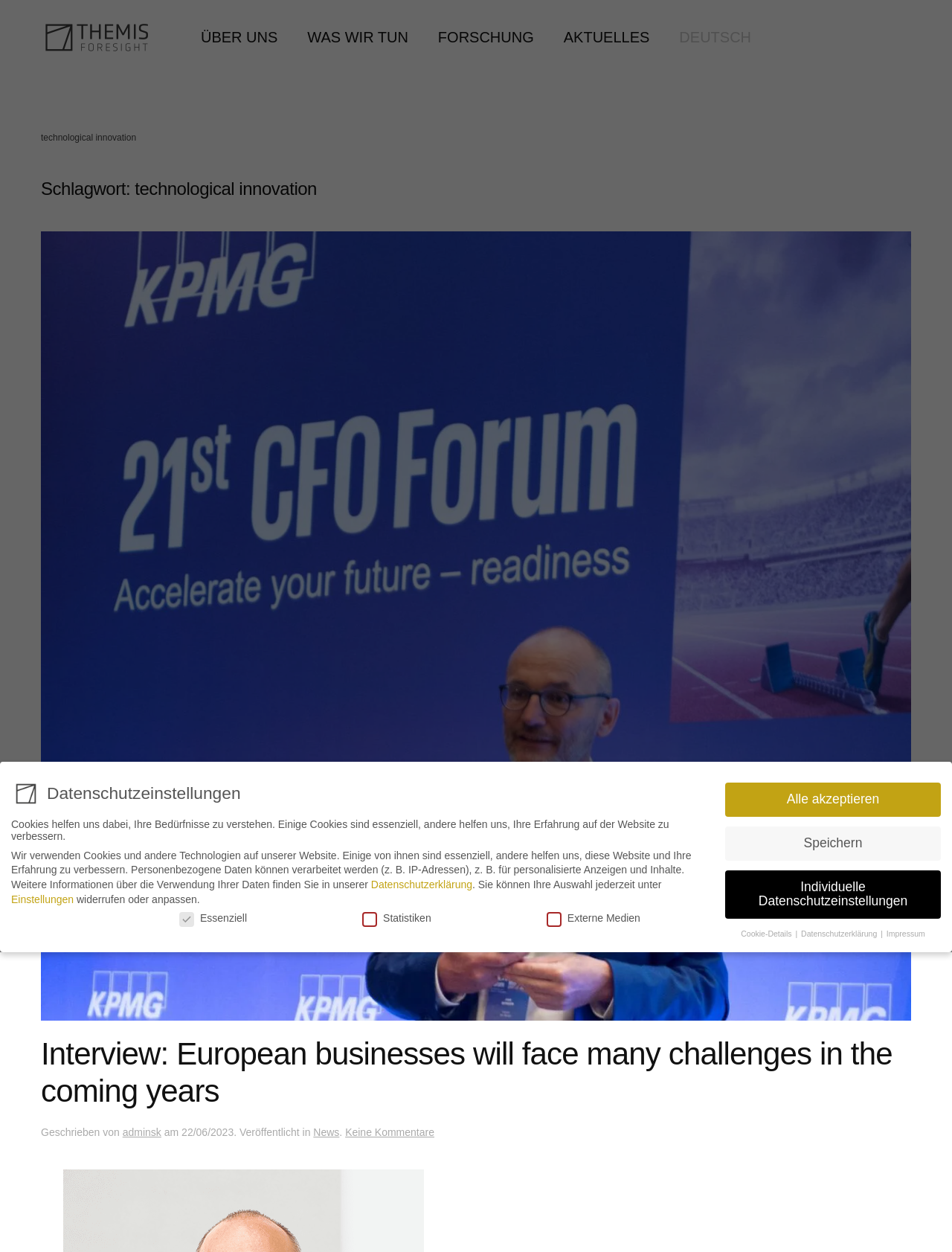What is the date of the latest article?
Respond to the question with a well-detailed and thorough answer.

The date of the latest article can be found in the time element with the text '22/06/2023' located below the title of the latest article in the main content area of the webpage.